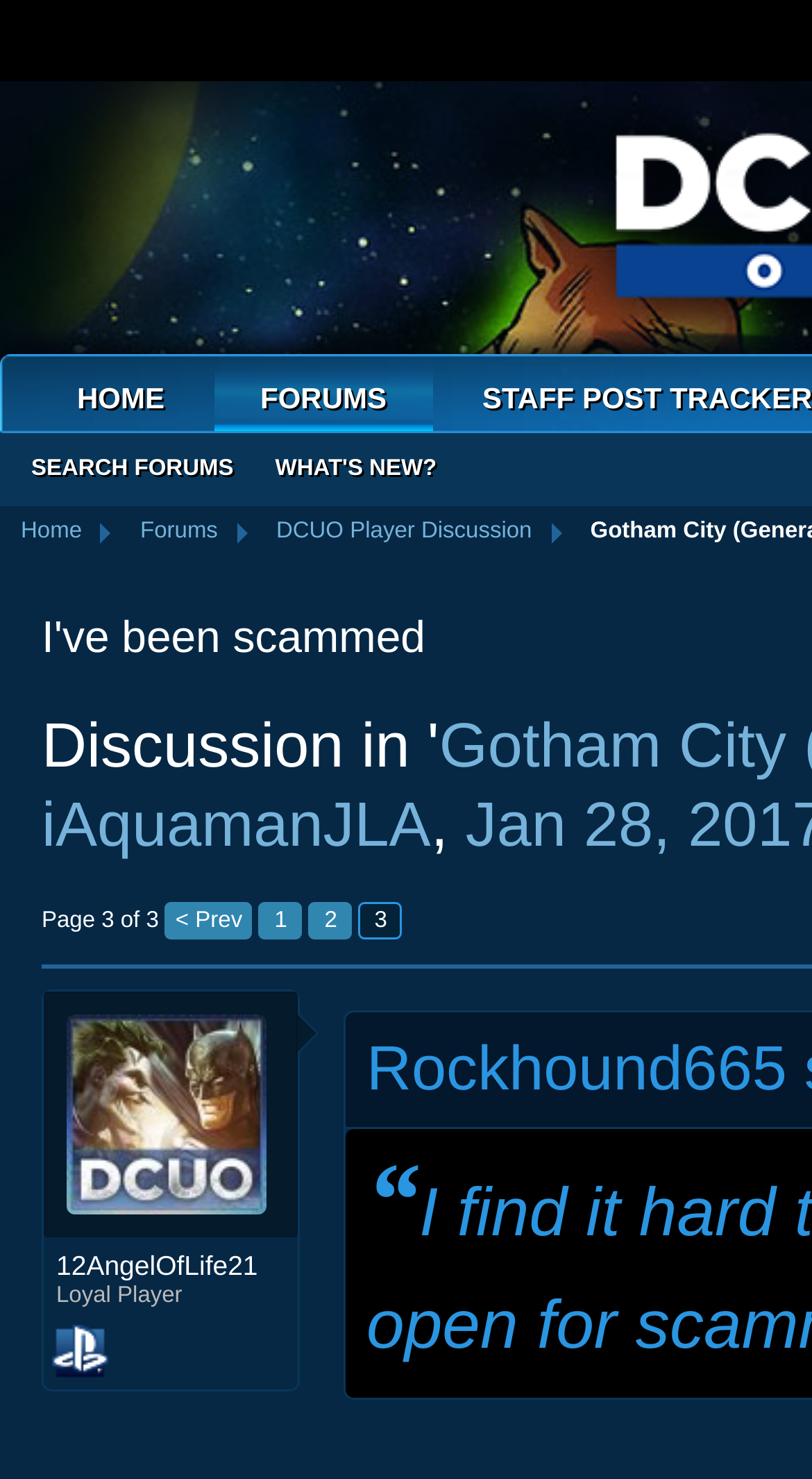Can you specify the bounding box coordinates for the region that should be clicked to fulfill this instruction: "view iAquamanJLA's profile".

[0.051, 0.535, 0.53, 0.582]